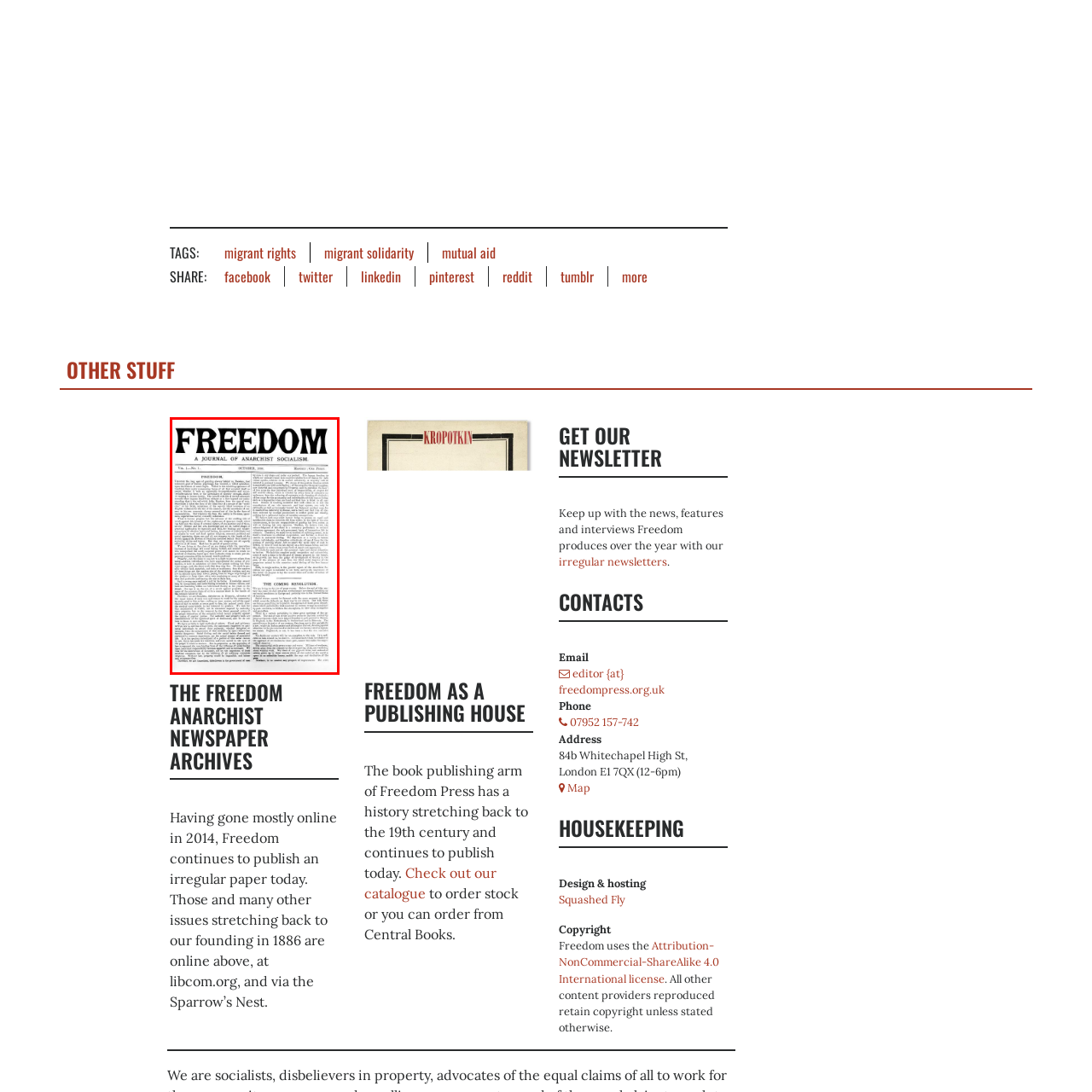Observe the image inside the red bounding box and answer briefly using a single word or phrase: What is the theme of the editorial section?

Social justice and political discourse